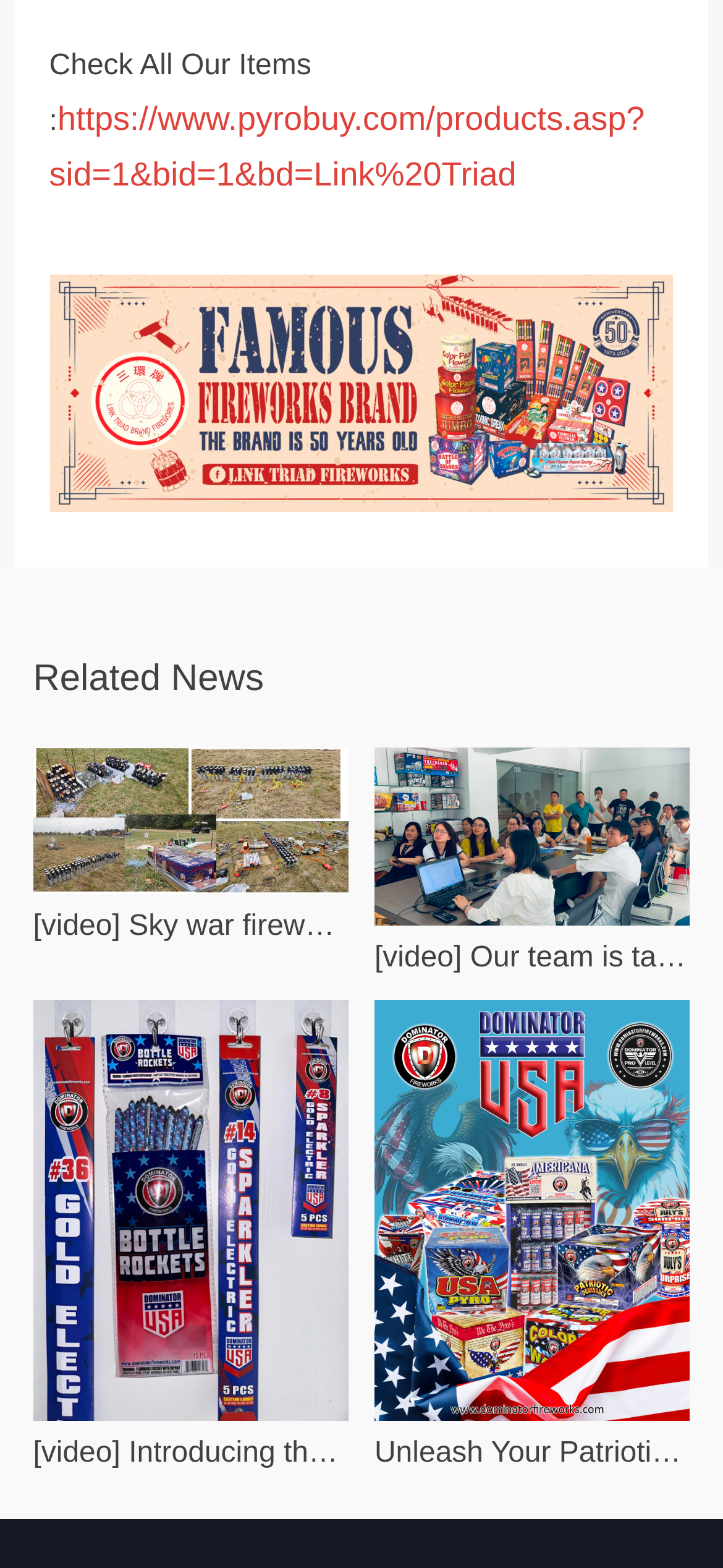Locate the bounding box of the UI element described in the following text: "https://www.pyrobuy.com/products.asp?sid=1&bid=1&bd=Link%20Triad".

[0.068, 0.064, 0.892, 0.123]